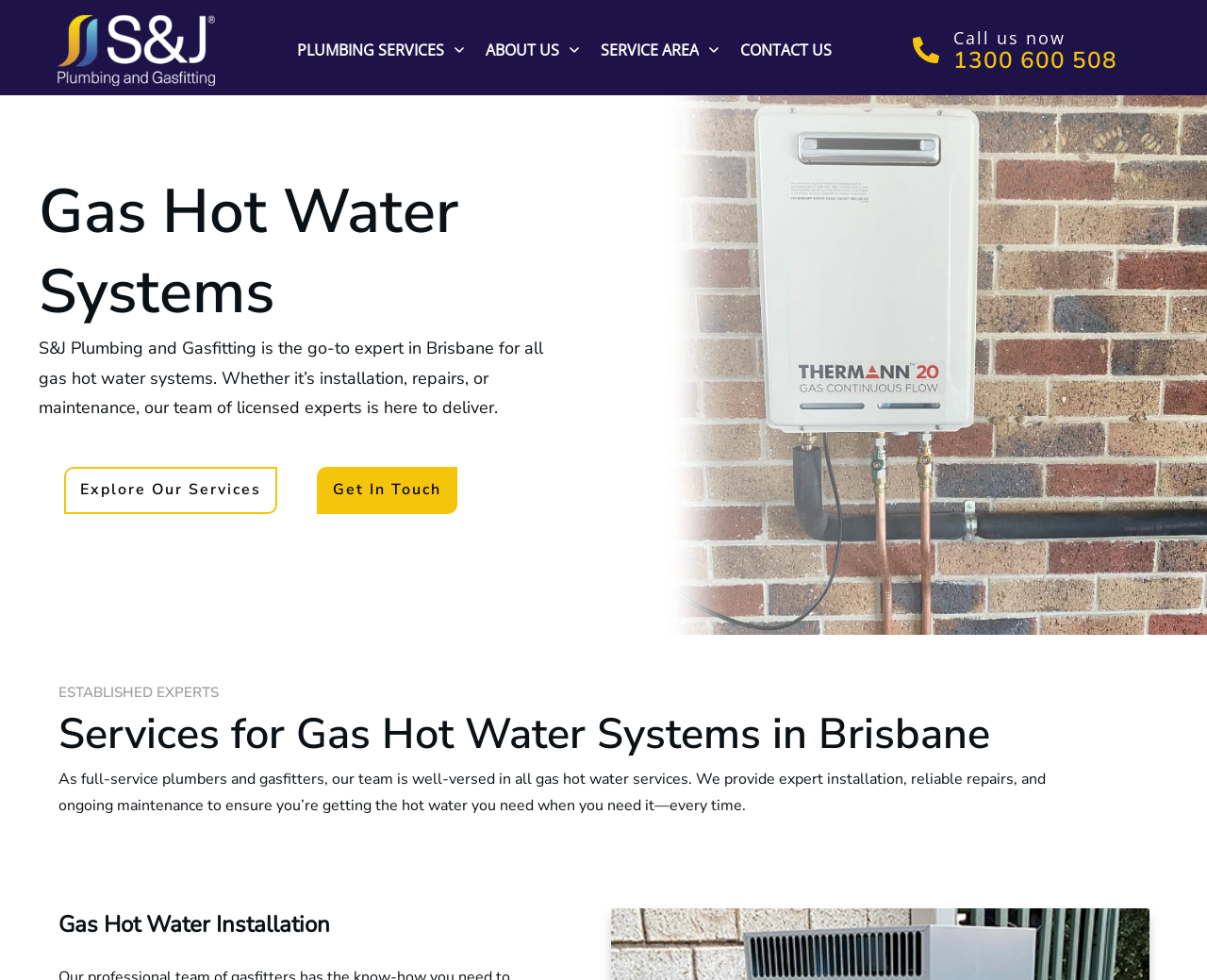Describe the webpage in detail, including text, images, and layout.

The webpage is about S&J Plumbing and Gasfitting, a company that specializes in gas hot water systems in Brisbane. At the top of the page, there is a navigation menu with five links: "Gas Hot Water", "PLUMBING SERVICES", "ABOUT US", "SERVICE AREA", and "CONTACT US". Each link has a corresponding image next to it.

Below the navigation menu, there is a section with a phone number, "Call us now 1300 600 508", accompanied by an image. Next to it, there is a "Book Online" link with an image.

The main content of the page starts with a heading "Gas Hot Water Systems" followed by a paragraph of text that describes the company's expertise in gas hot water systems. Below this, there are two links, "Explore Our Services" and "Get In Touch", placed side by side.

Further down, there are three headings: "ESTABLISHED EXPERTS", "Services for Gas Hot Water Systems in Brisbane", and "Gas Hot Water Installation". The second heading is followed by a paragraph of text that explains the company's services for gas hot water systems.